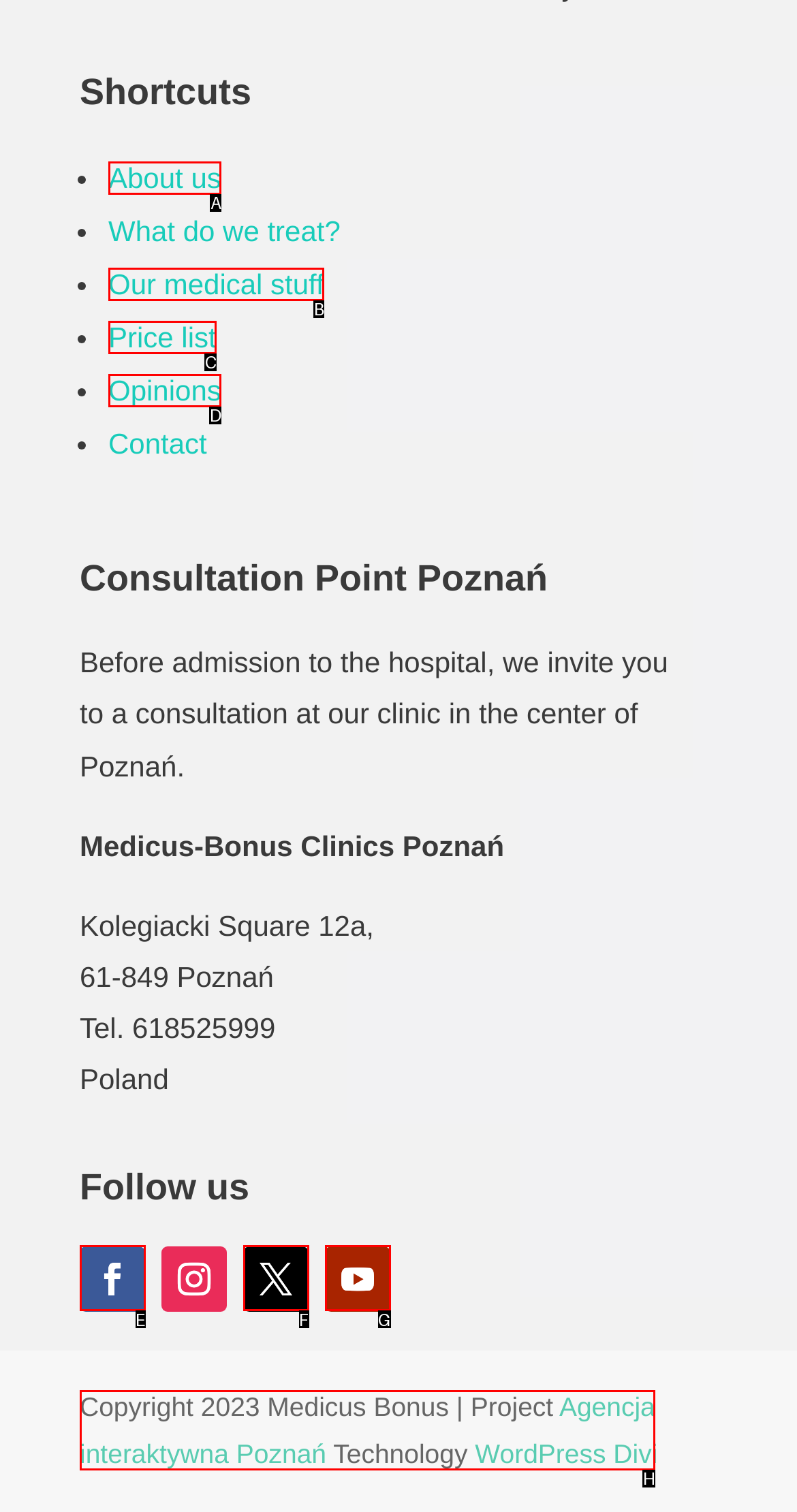Which option best describes: Agencja interaktywna Poznań
Respond with the letter of the appropriate choice.

H